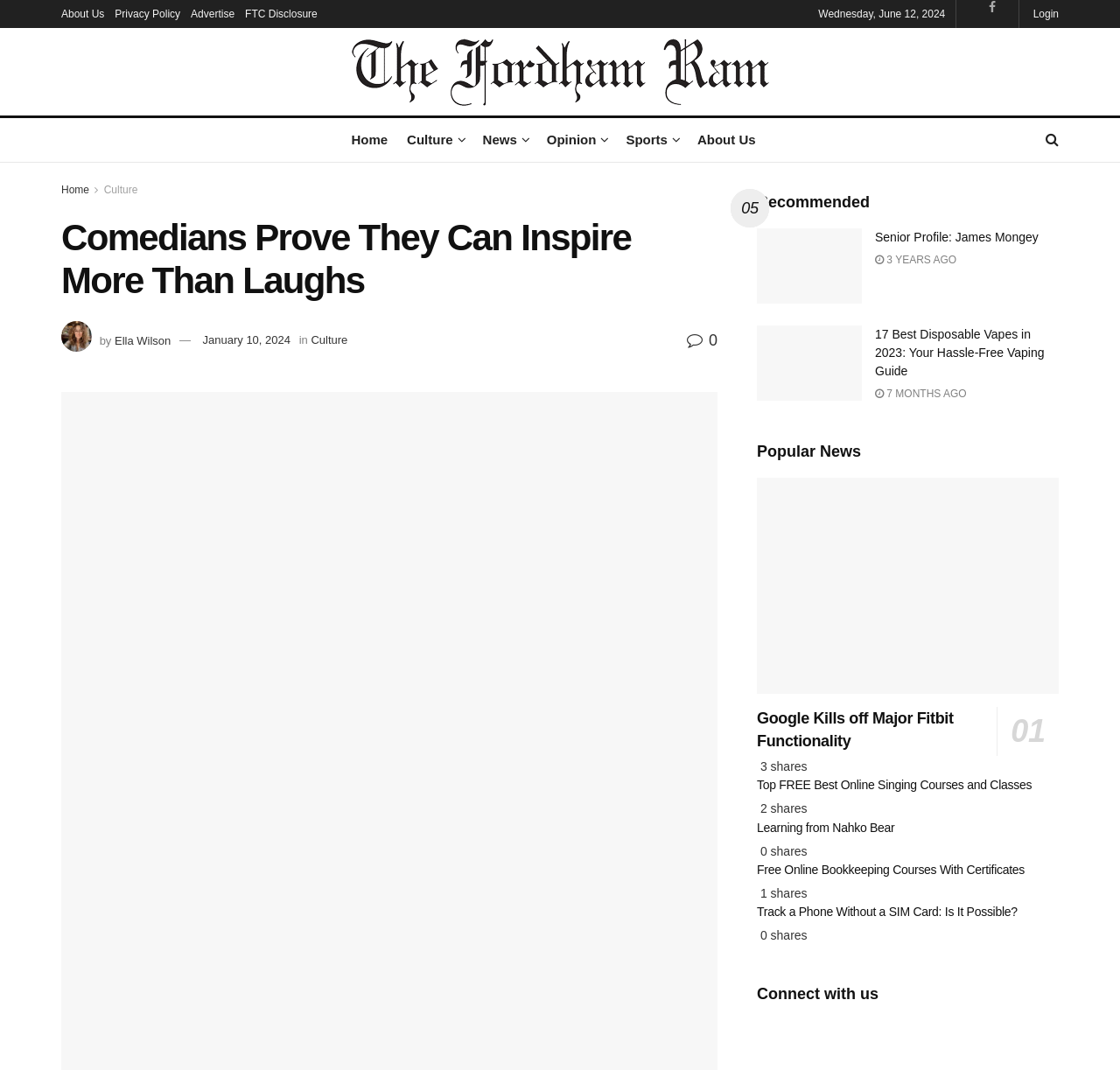Provide a thorough description of this webpage.

The webpage is an article from The Fordham Ram, a news and culture website. At the top, there are several links to different sections of the website, including "About Us", "Privacy Policy", and "Advertise". Below these links, there is a login button and a link to the website's homepage.

The main article is titled "Comedians Prove They Can Inspire More Than Laughs" and features an image of Ella Wilson, the author of the article. The article is categorized under "Culture" and was published on January 10, 2024.

Below the main article, there is a section titled "Recommended" which features several articles, including "Senior Profile: James Mongey", "17 Best Disposable Vapes in 2023: Your Hassle-Free Vaping Guide", and others. Each article has a brief summary and an image.

Further down the page, there is a section titled "Popular News" which features several news articles, including "Google Kills off Major Fitbit Functionality", "Top FREE Best Online Singing Courses and Classes", and others. Each article has a brief summary, an image, and social media sharing buttons.

At the bottom of the page, there is a section titled "Connect with us" which features a link to connect with the website on social media.

Throughout the page, there are several images, including the website's logo, author images, and images related to the articles. The layout is organized and easy to navigate, with clear headings and concise summaries for each article.